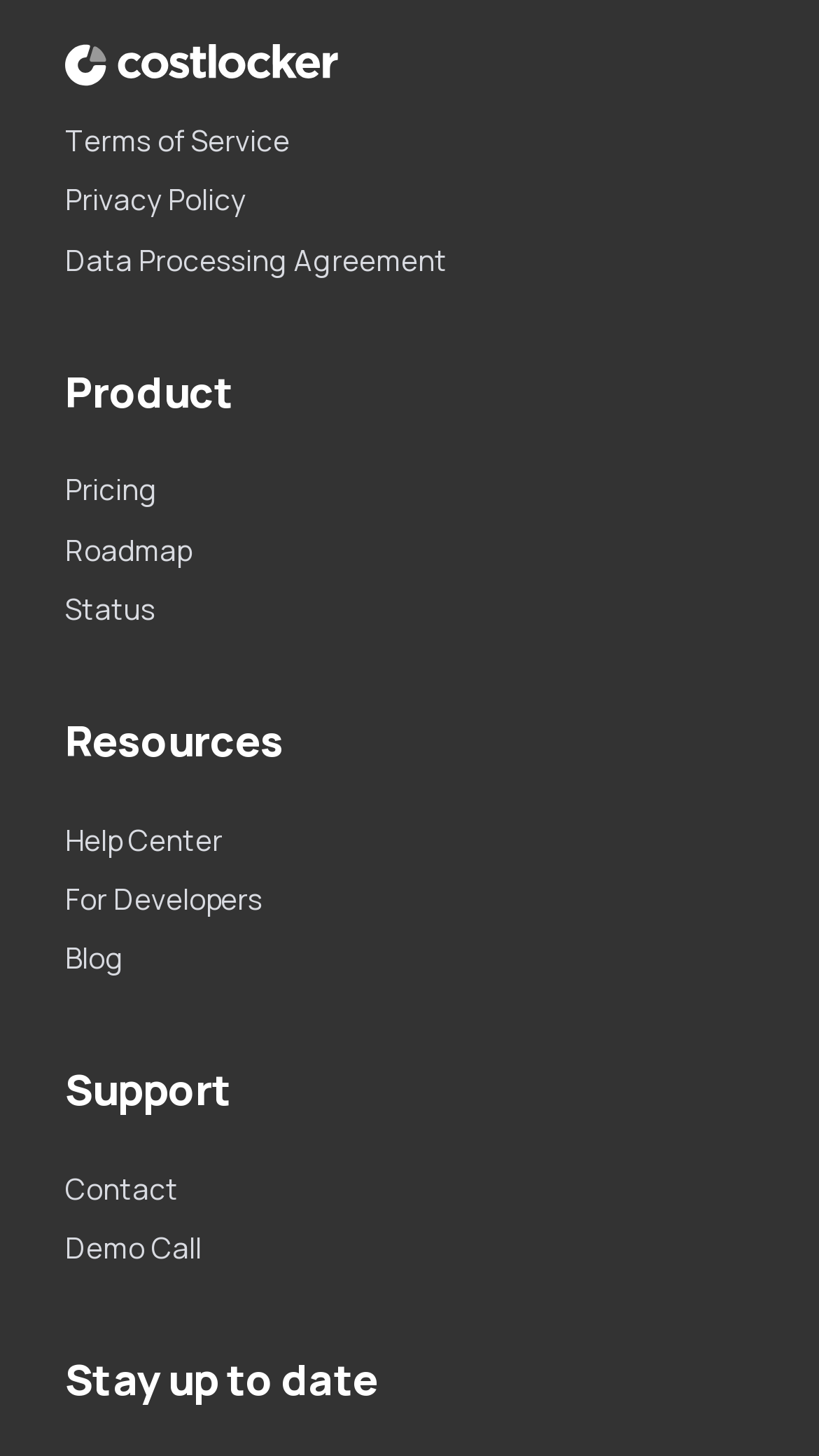How many links are there in the 'Product' section?
Please provide a single word or phrase answer based on the image.

4